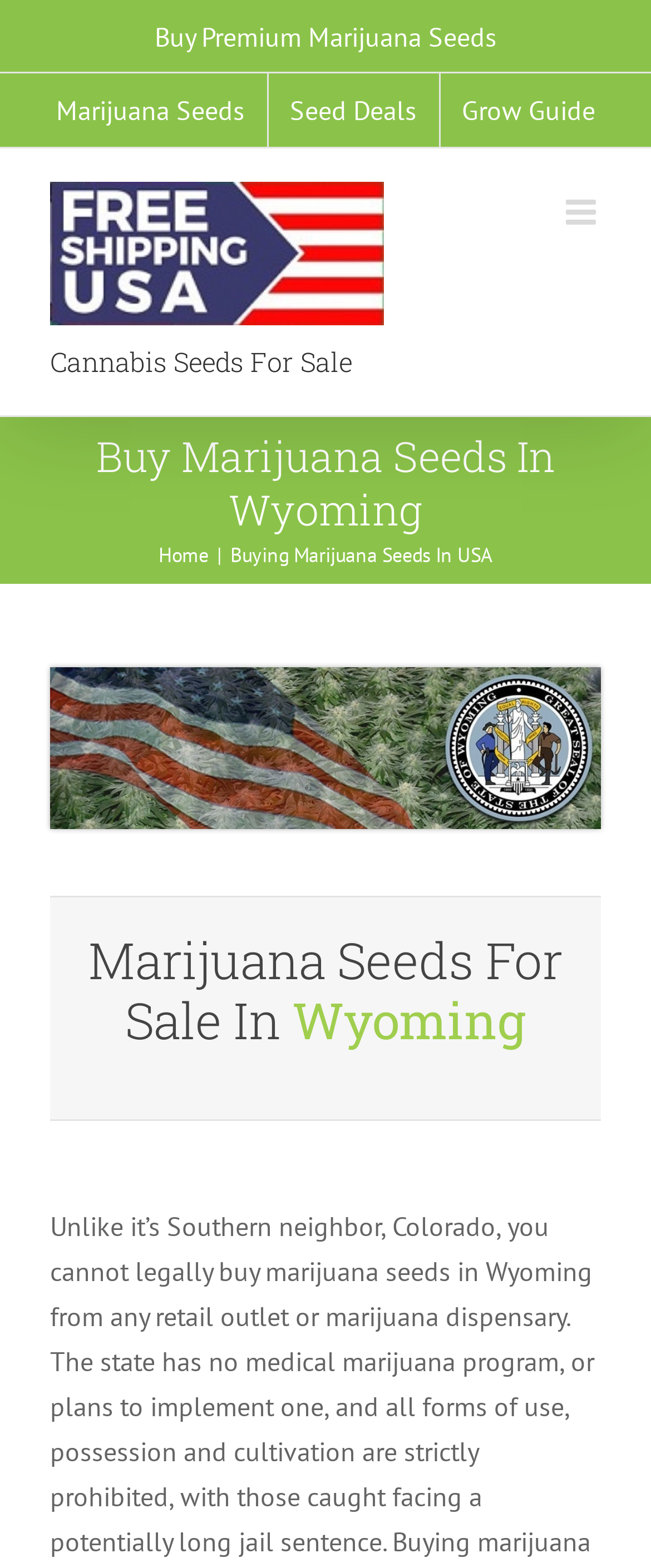Find the bounding box coordinates for the area that must be clicked to perform this action: "View Seed Deals".

[0.412, 0.047, 0.673, 0.094]